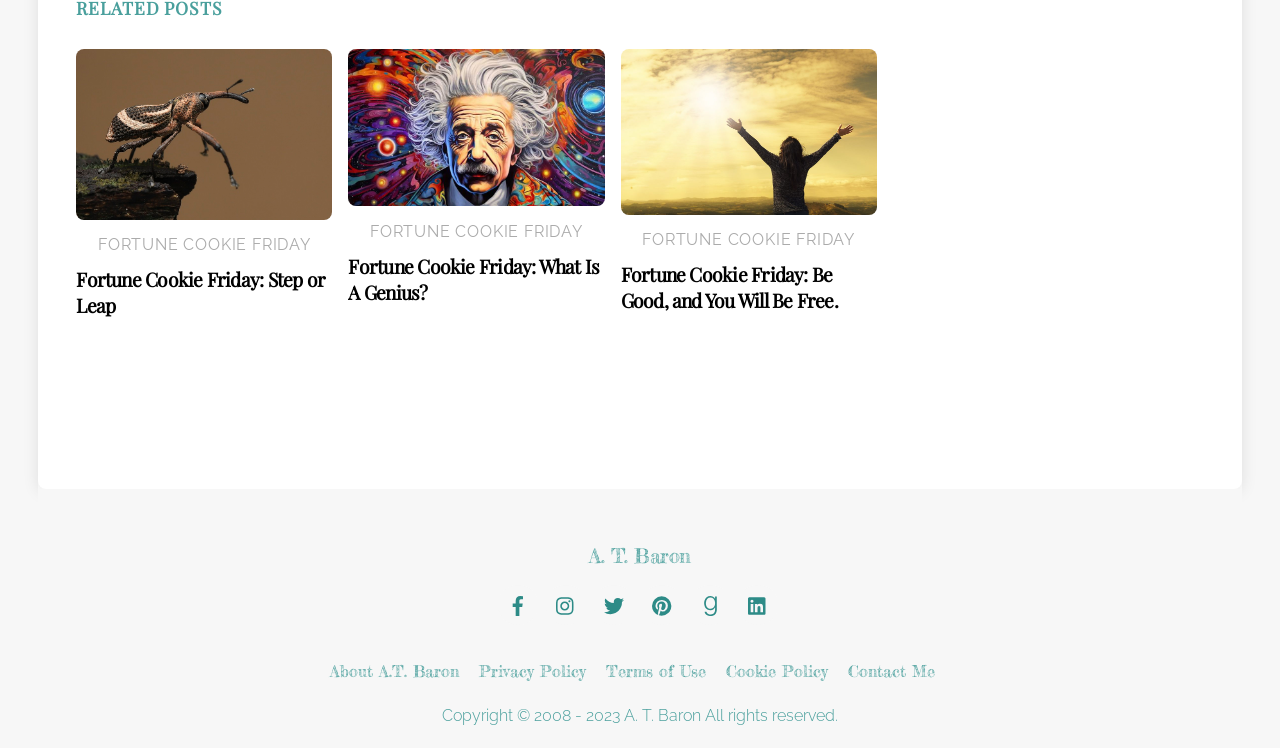Please identify the bounding box coordinates of the element's region that I should click in order to complete the following instruction: "contact A. T. Baron". The bounding box coordinates consist of four float numbers between 0 and 1, i.e., [left, top, right, bottom].

[0.662, 0.884, 0.73, 0.911]